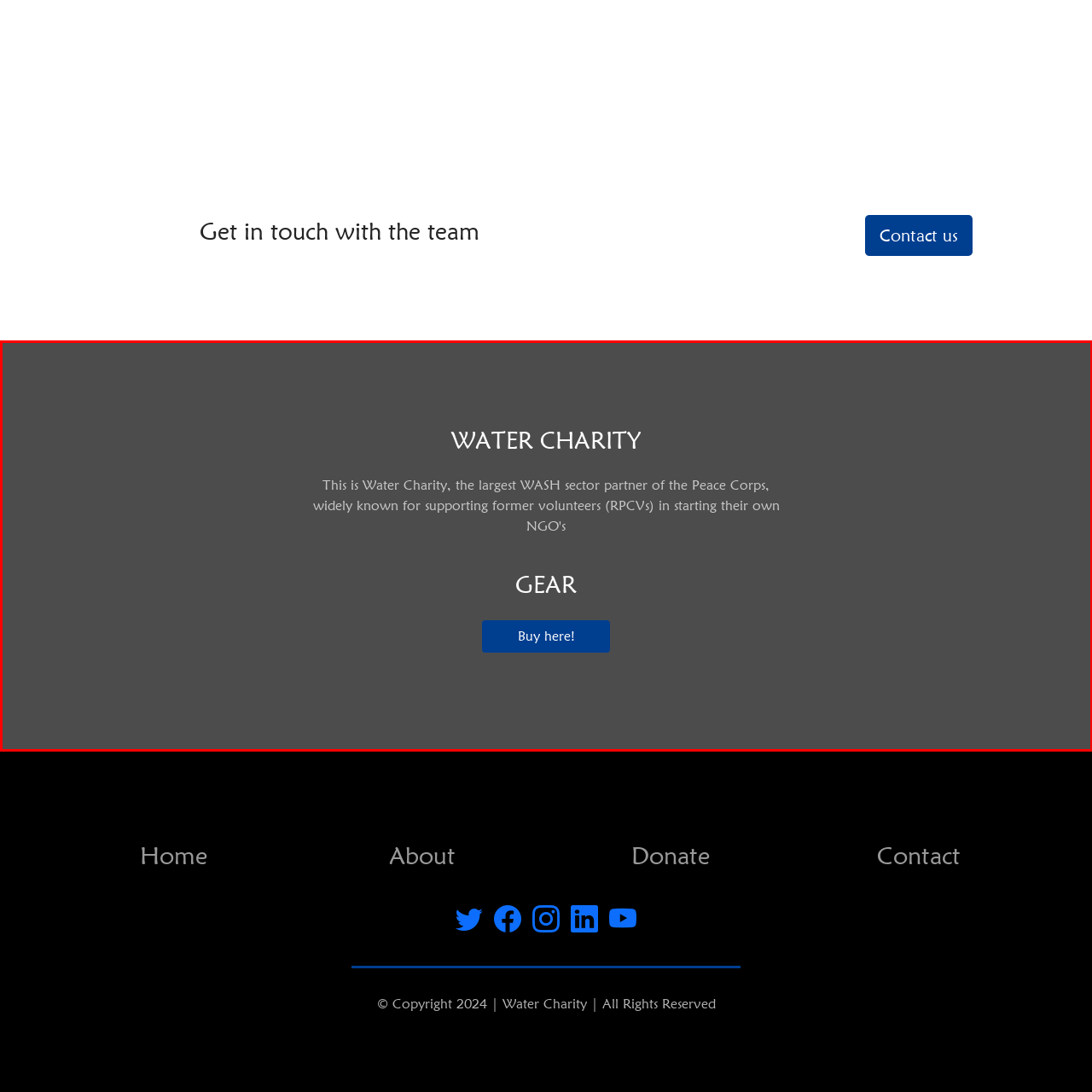What does the 'GEAR' section invite viewers to do?
Analyze the image enclosed by the red bounding box and reply with a one-word or phrase answer.

Explore related products